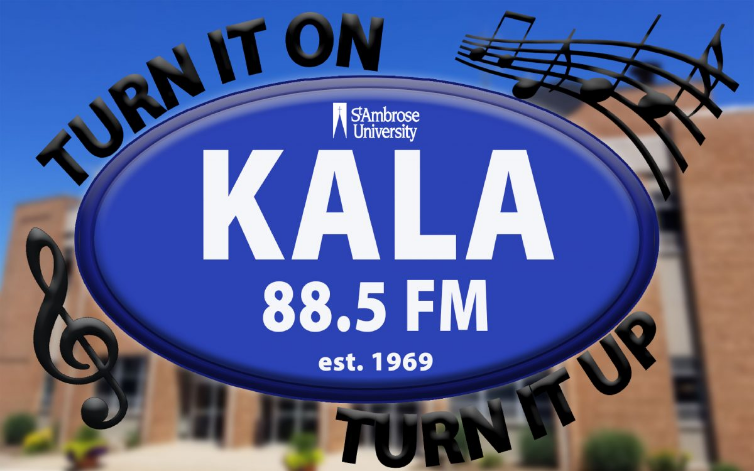Elaborate on all the elements present in the image.

The image prominently features the logo of KALA 88.5 FM, the radio station affiliated with St. Ambrose University, established in 1969. The logo is oval-shaped and vividly designed, prominently displaying "KALA" in large, bold letters at the center, accompanied by the frequency "88.5 FM" directly below it. The words "TURN IT ON" and "TURN IT UP" arc around the top and bottom of the logo, enhancing its dynamic appeal. Musical notes are illustrated around the logo, symbolizing the station's commitment to broadcasting music and entertainment. The background shows the Galvin Fine Arts Center at St. Ambrose University, connecting the station to its educational roots and vibrant community presence.